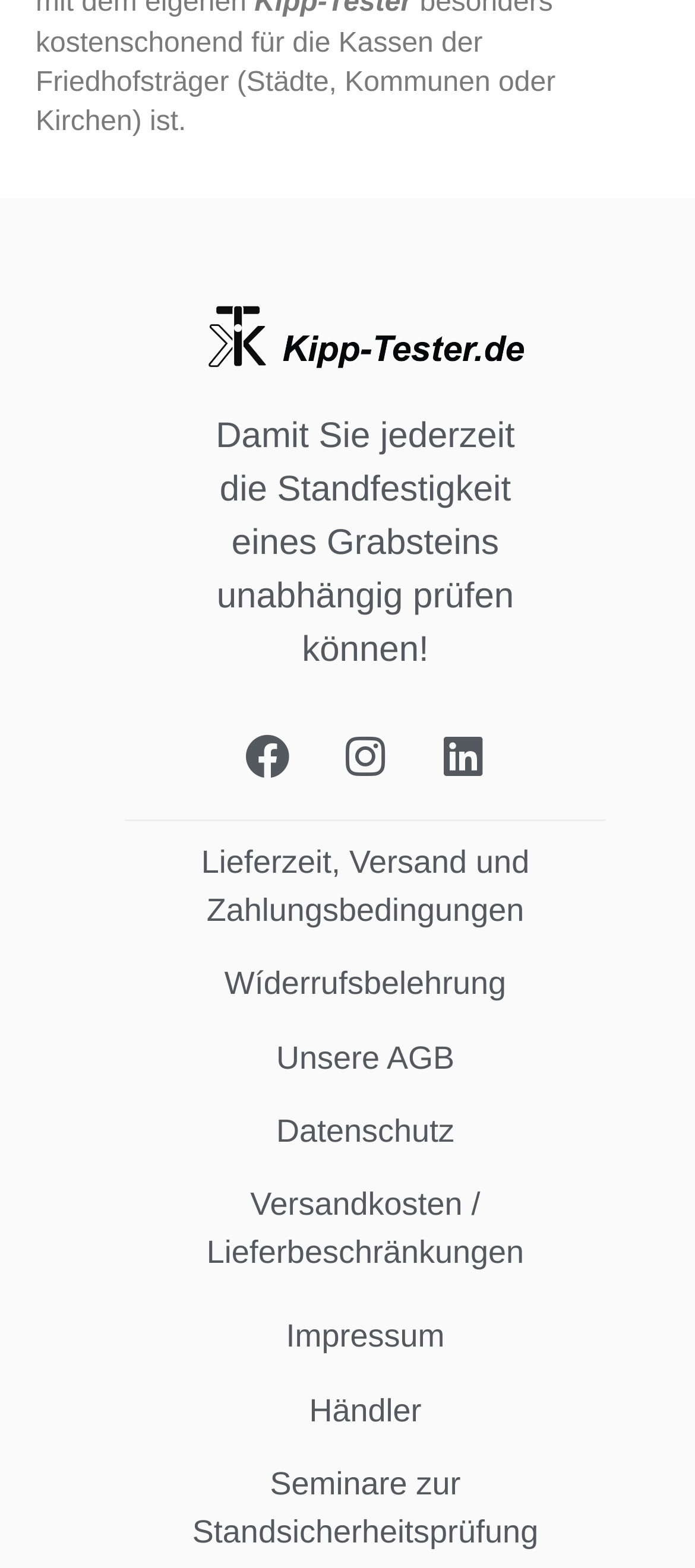Are there any images on the webpage?
Your answer should be a single word or phrase derived from the screenshot.

Yes